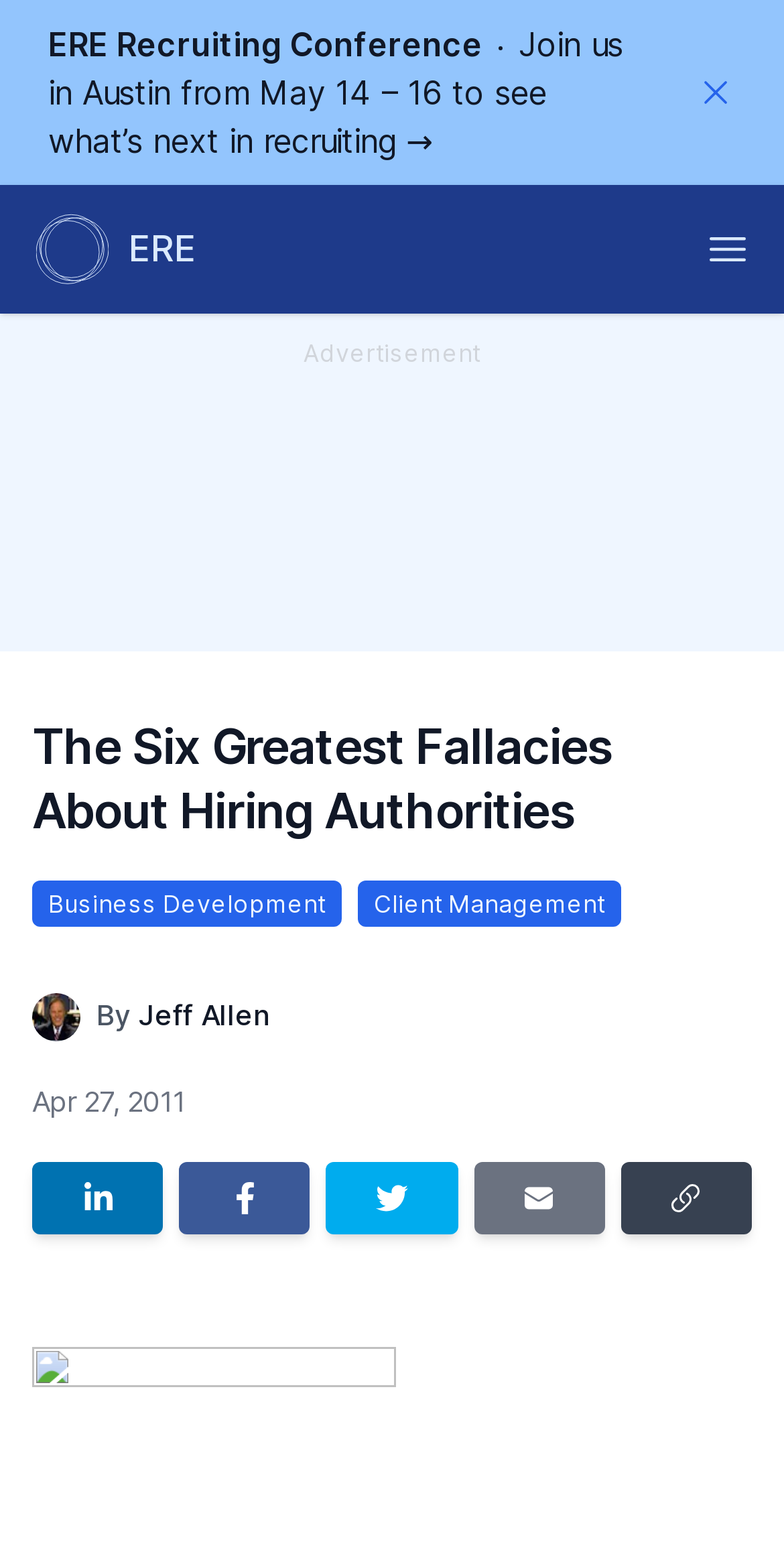How many social media sharing options are available?
From the screenshot, provide a brief answer in one word or phrase.

4